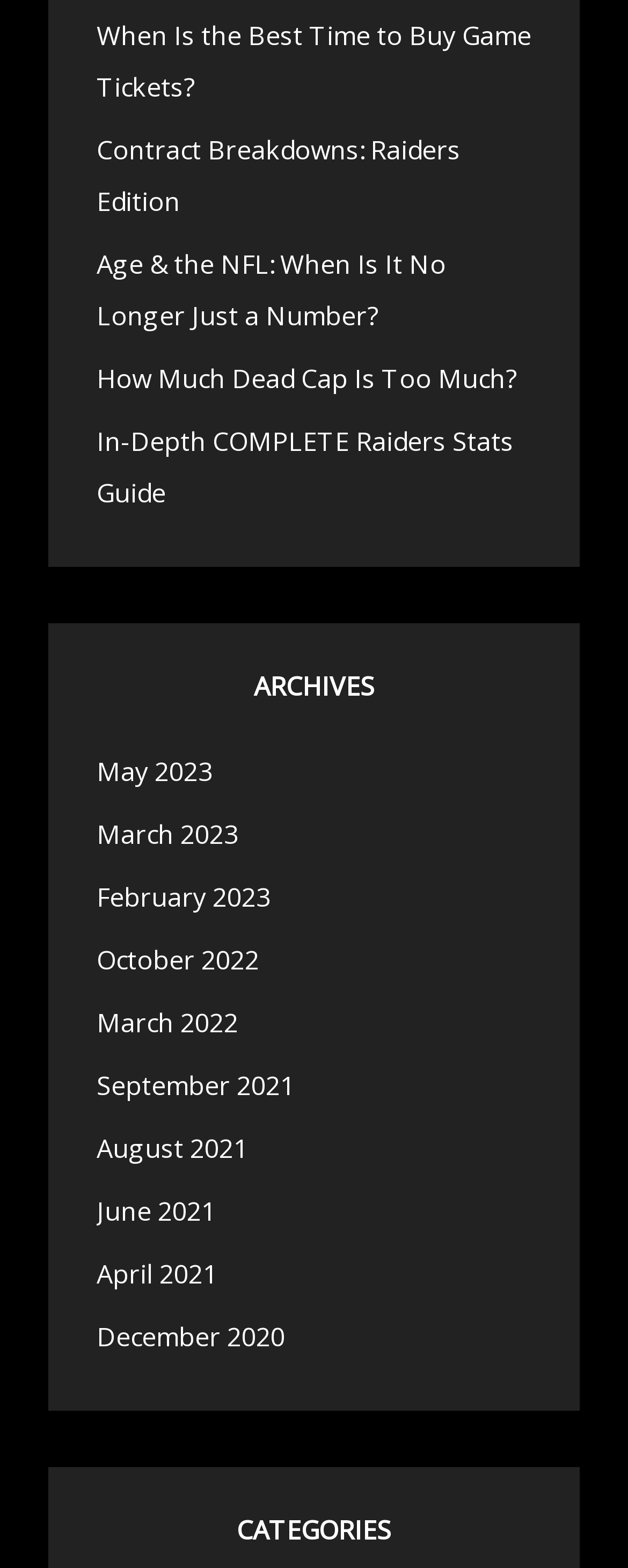Extract the bounding box coordinates for the described element: "In-Depth COMPLETE Raiders Stats Guide". The coordinates should be represented as four float numbers between 0 and 1: [left, top, right, bottom].

[0.154, 0.27, 0.818, 0.325]